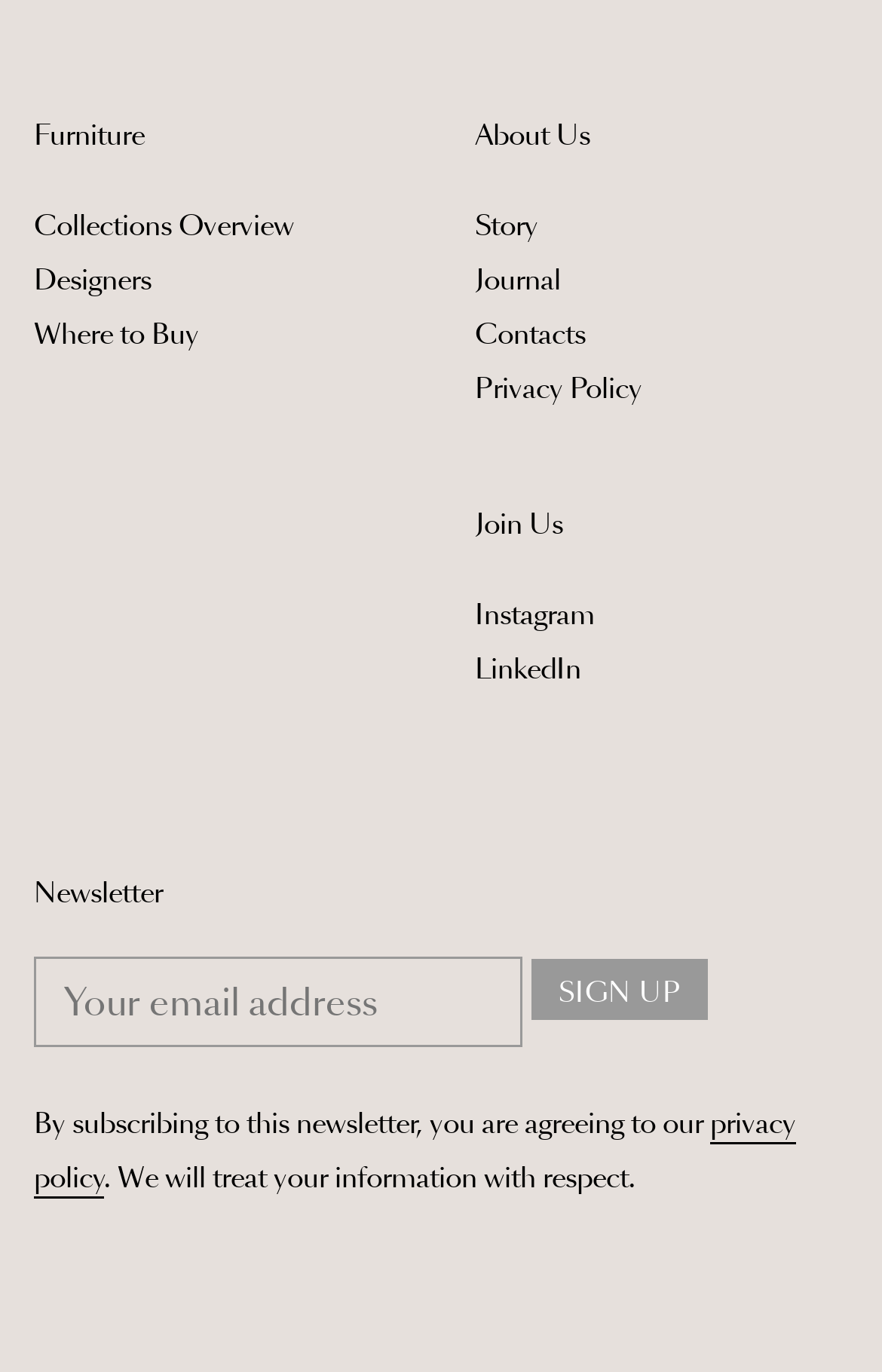Extract the bounding box coordinates for the UI element described by the text: "name="EMAIL" placeholder="Your email address"". The coordinates should be in the form of [left, top, right, bottom] with values between 0 and 1.

[0.038, 0.697, 0.592, 0.763]